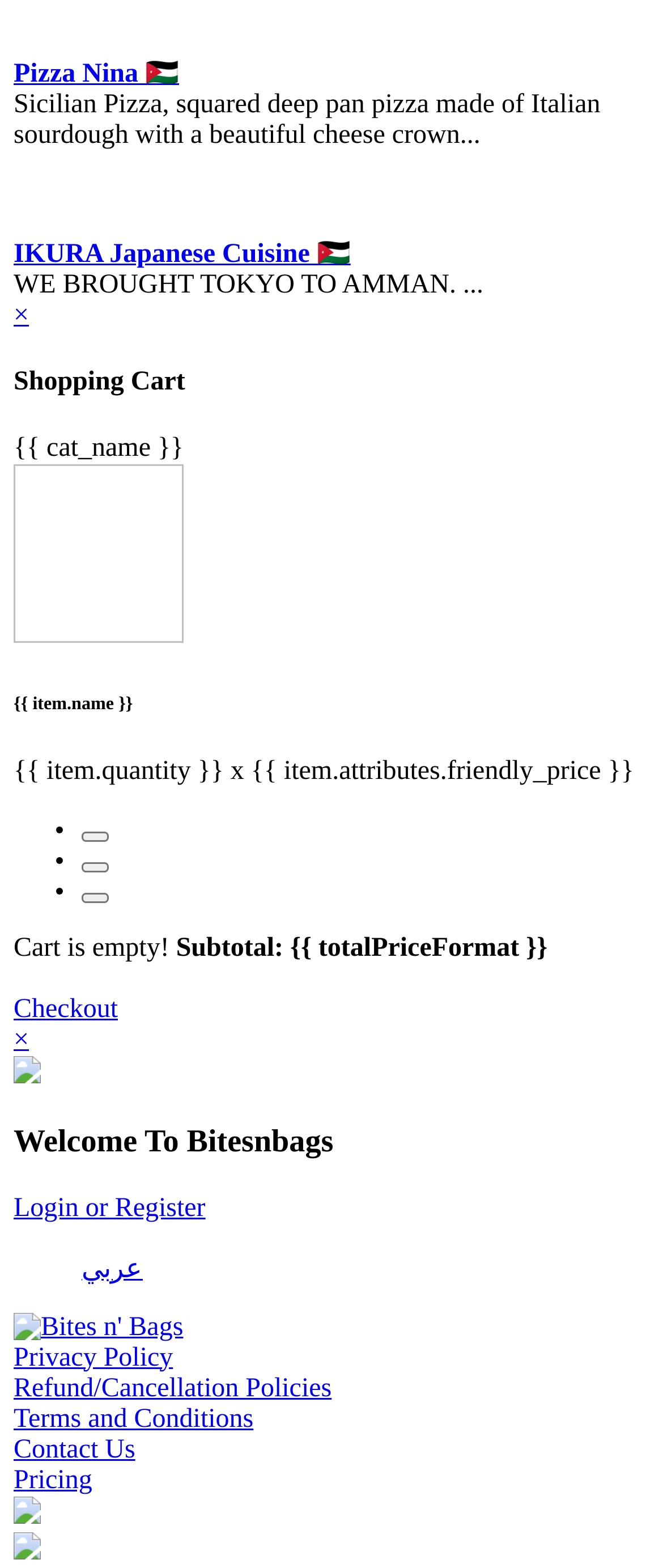Answer the following query with a single word or phrase:
What is the name of the website?

Bites n' Bags